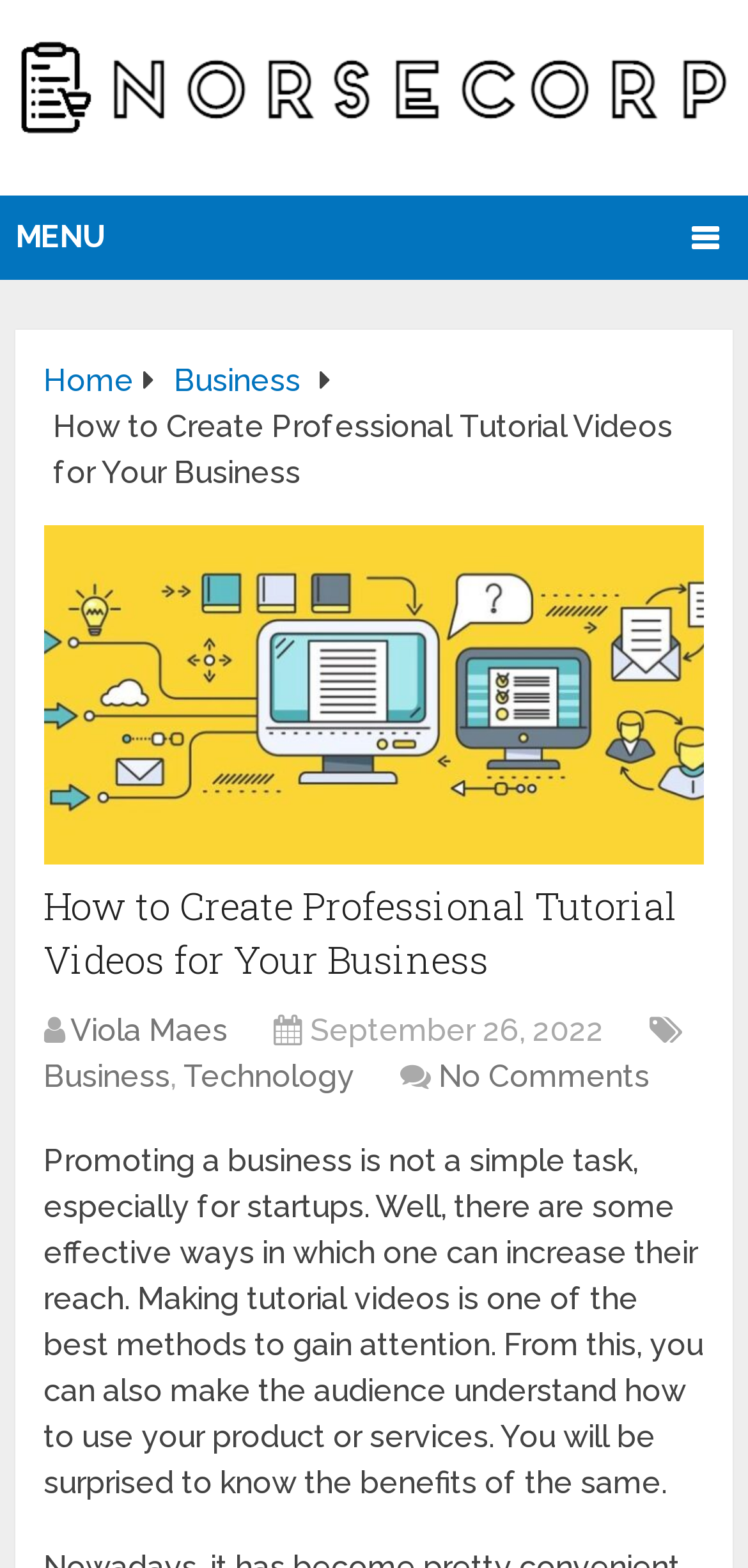Identify the bounding box coordinates of the area you need to click to perform the following instruction: "read the article by Viola Maes".

[0.094, 0.646, 0.304, 0.669]